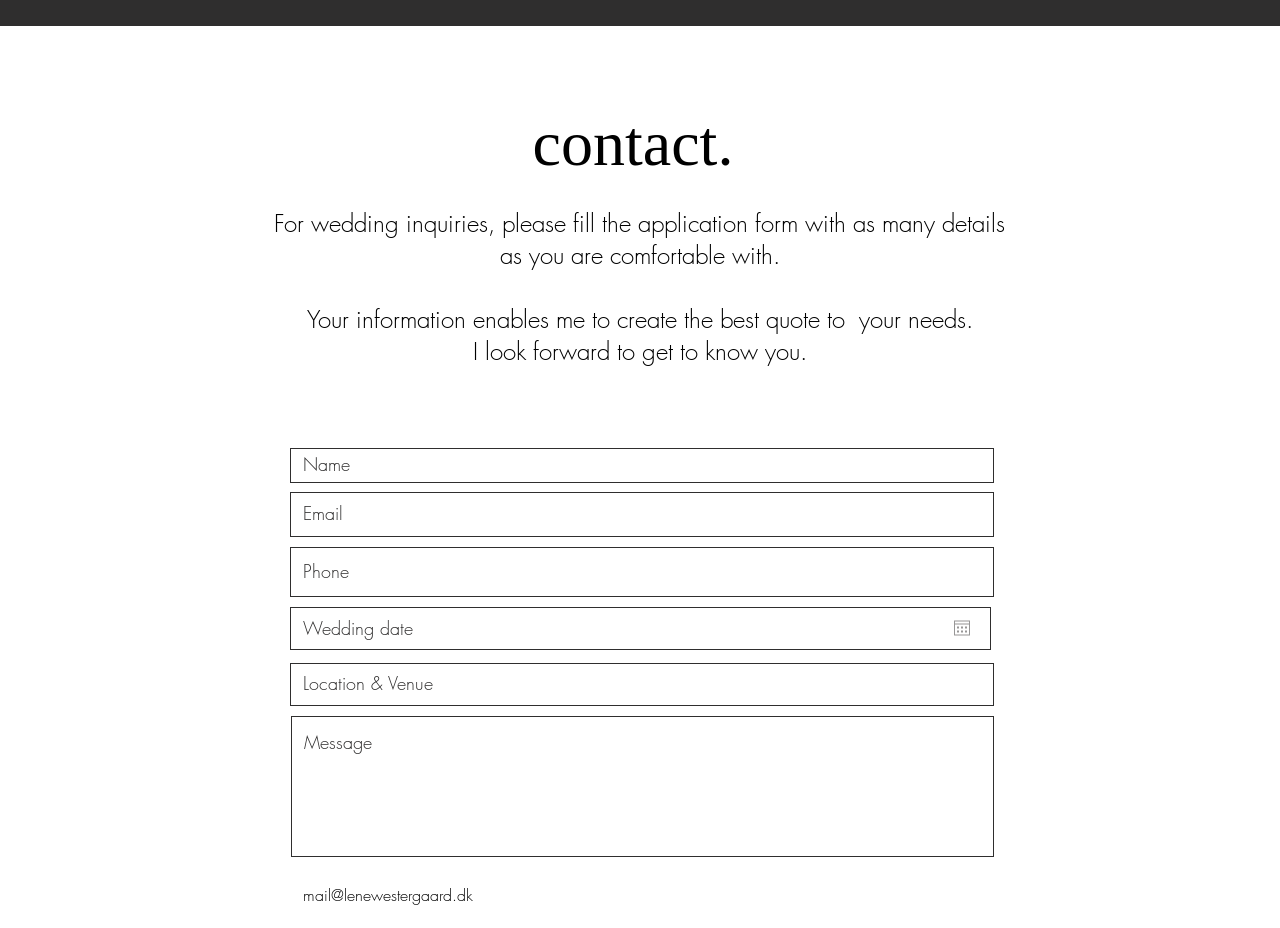Kindly determine the bounding box coordinates of the area that needs to be clicked to fulfill this instruction: "Enter the email address".

[0.227, 0.53, 0.777, 0.578]